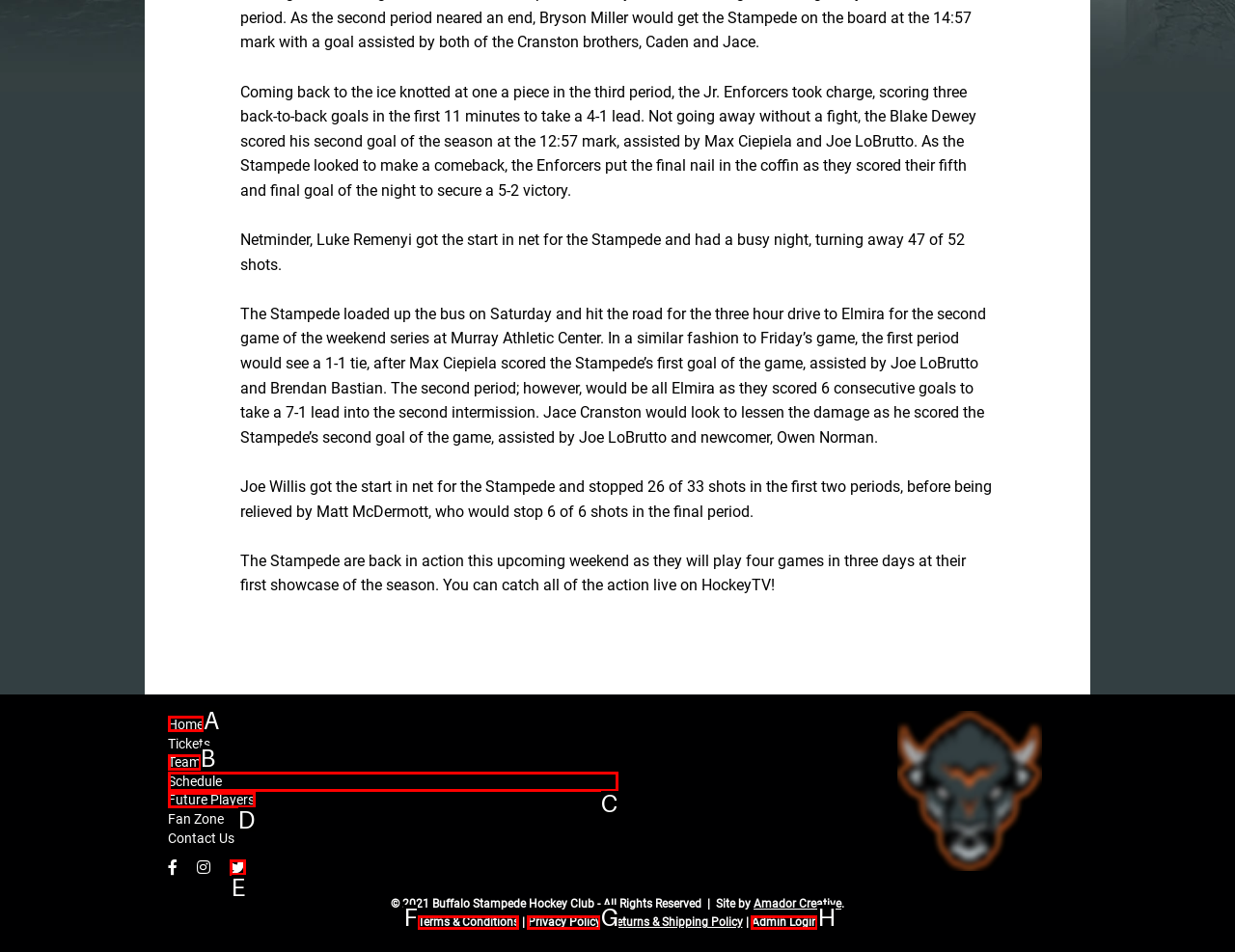Choose the correct UI element to click for this task: View the 'Schedule' Answer using the letter from the given choices.

C